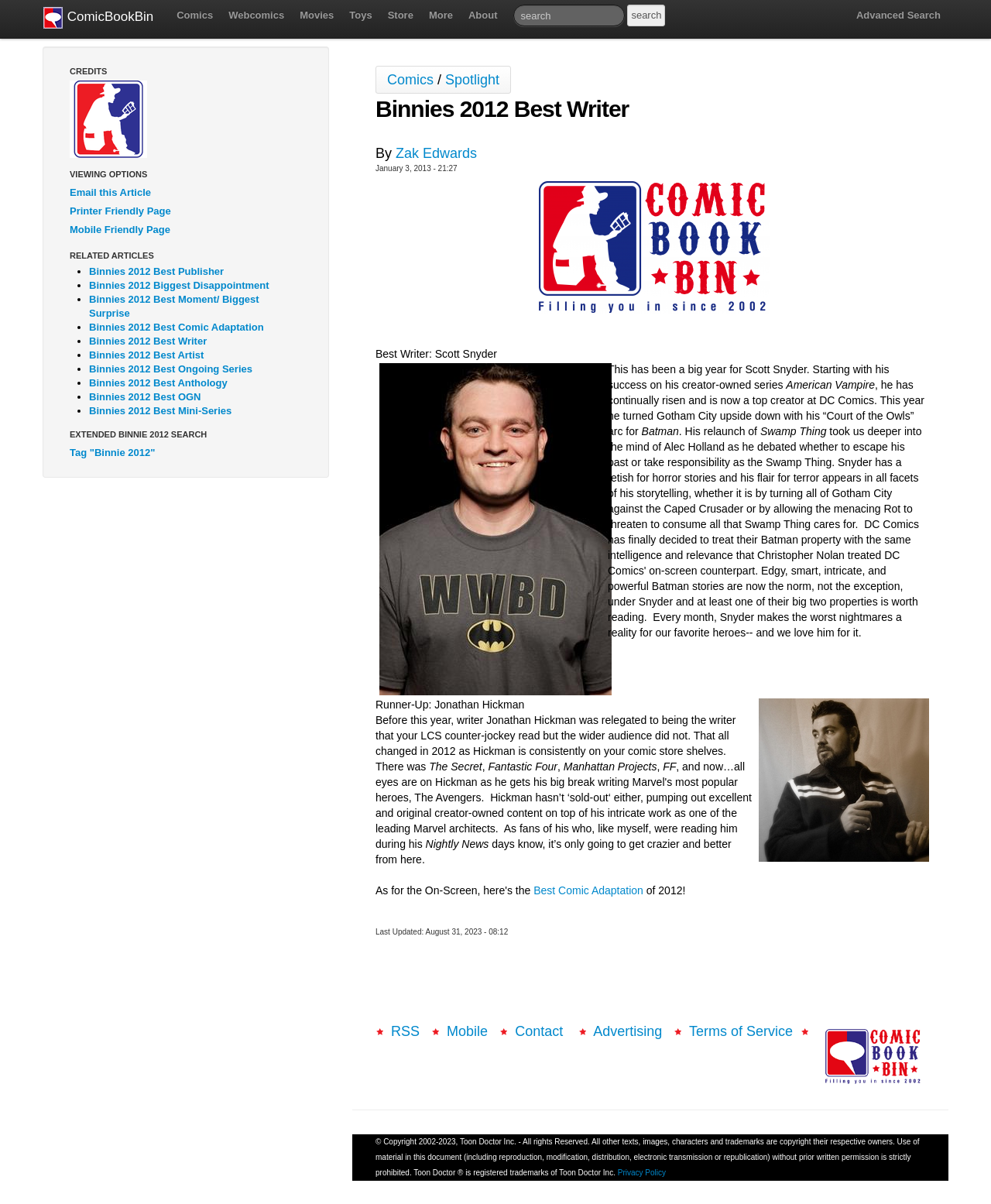Please find the bounding box coordinates (top-left x, top-left y, bottom-right x, bottom-right y) in the screenshot for the UI element described as follows: Terms of Service

[0.695, 0.85, 0.8, 0.863]